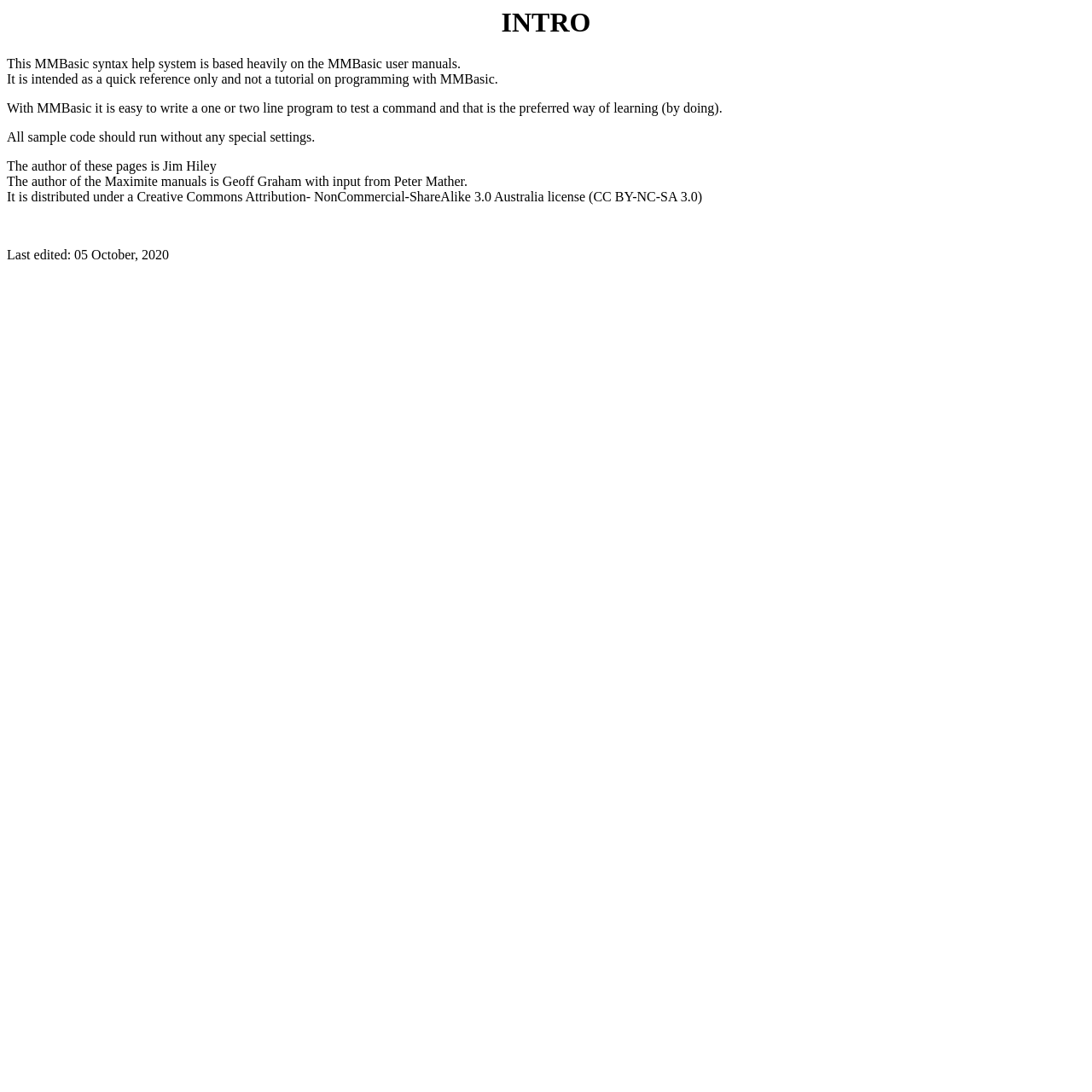Provide an in-depth caption for the webpage.

The webpage is an introduction to a MMBasic syntax help system. At the top, there is a prominent heading "INTRO" that spans almost the entire width of the page. Below the heading, there are five paragraphs of text that provide an overview of the help system. The first paragraph explains that the system is based on the MMBasic user manuals and is intended as a quick reference. The second paragraph emphasizes the importance of hands-on learning with MMBasic. The third paragraph notes that all sample code should run without any special settings. The fourth paragraph credits the author of the pages, Jim Hiley, and the authors of the Maximite manuals, Geoff Graham and Peter Mather. The fifth paragraph mentions the license under which the content is distributed.

On the bottom left of the page, there is a section that displays the last edited date, "05 October, 2020", preceded by the label "Last edited:".